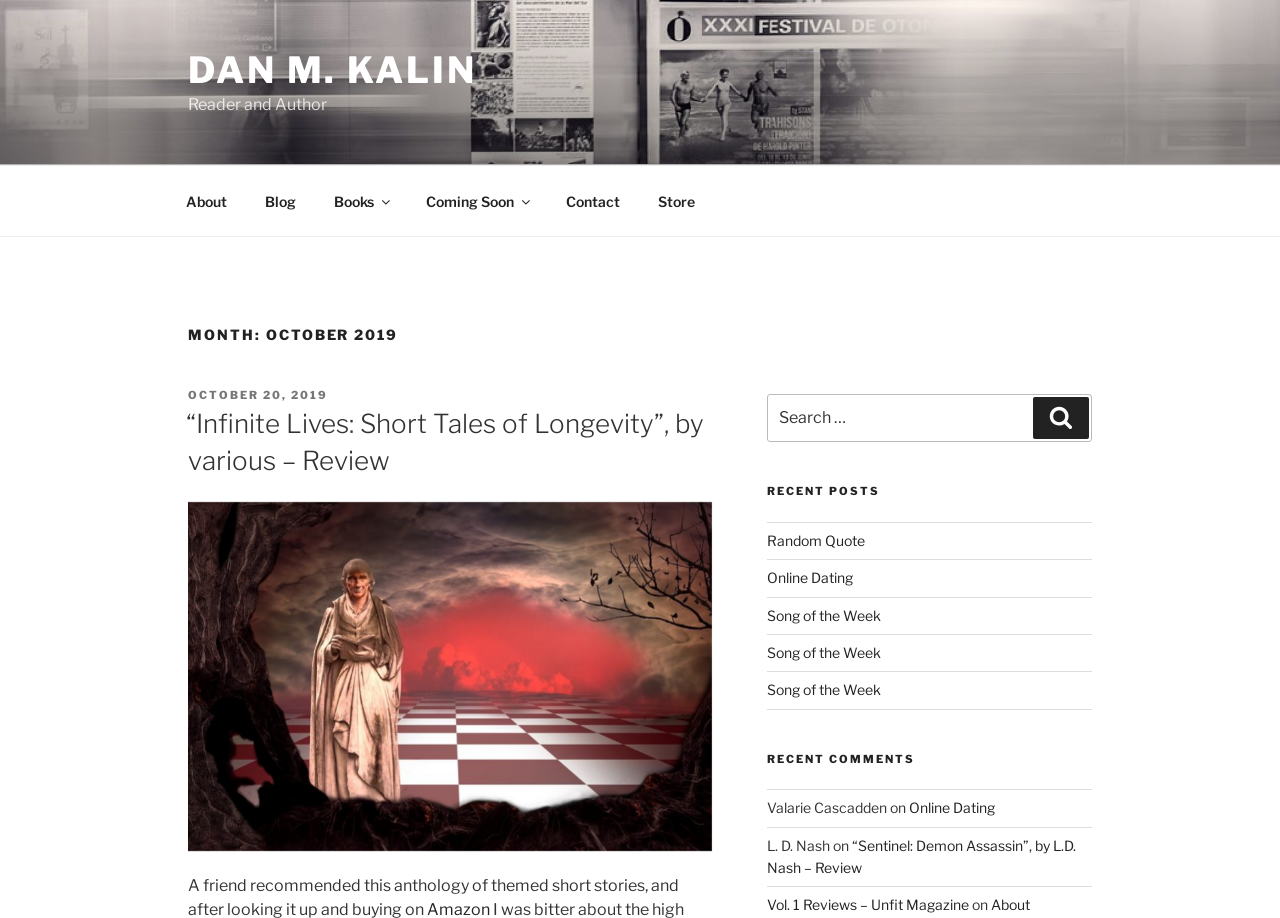Predict the bounding box coordinates for the UI element described as: "Song of the Week". The coordinates should be four float numbers between 0 and 1, presented as [left, top, right, bottom].

[0.599, 0.742, 0.688, 0.761]